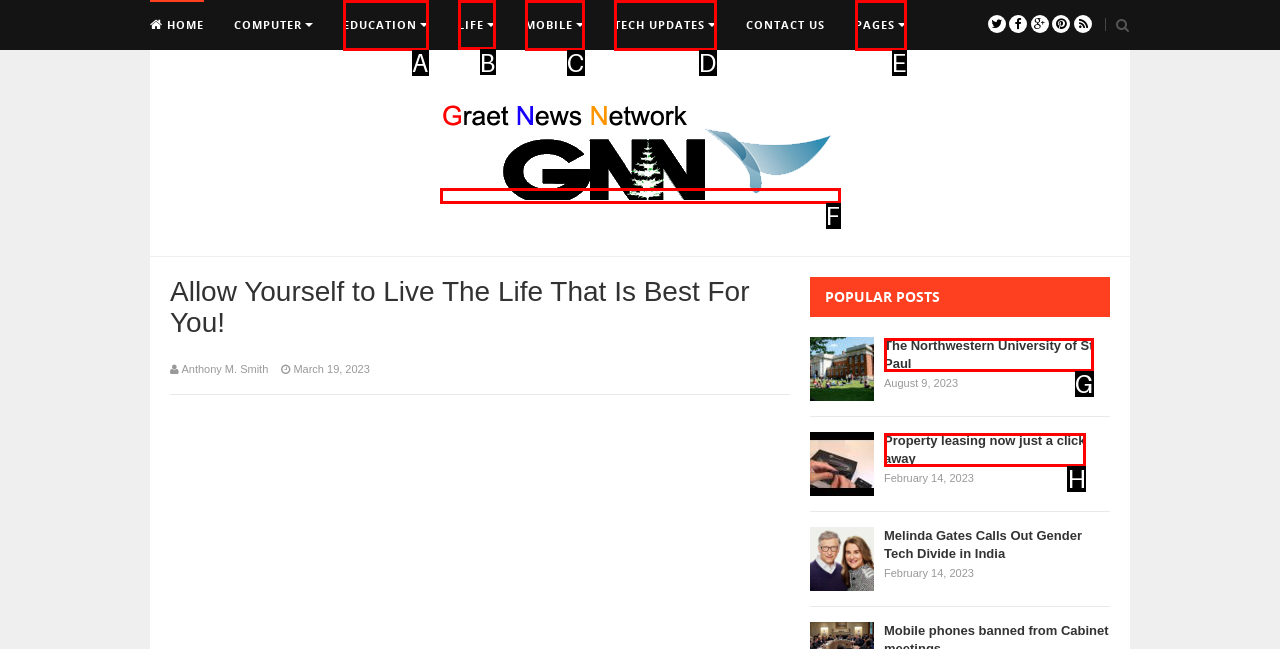Identify the HTML element to click to execute this task: view life articles Respond with the letter corresponding to the proper option.

B